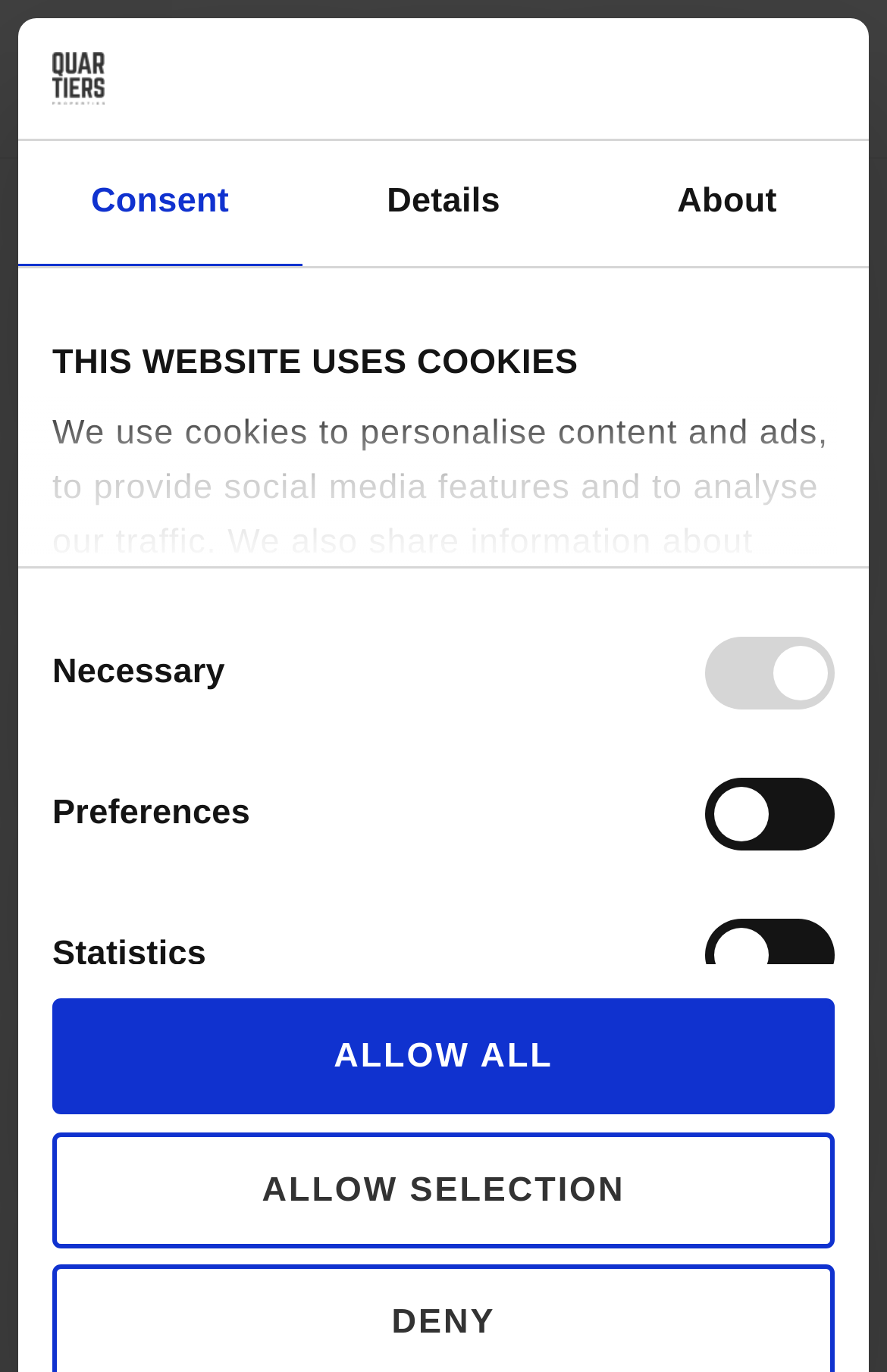Use a single word or phrase to answer the question: 
What is the purpose of the cookies used by the website?

Personalise content and ads